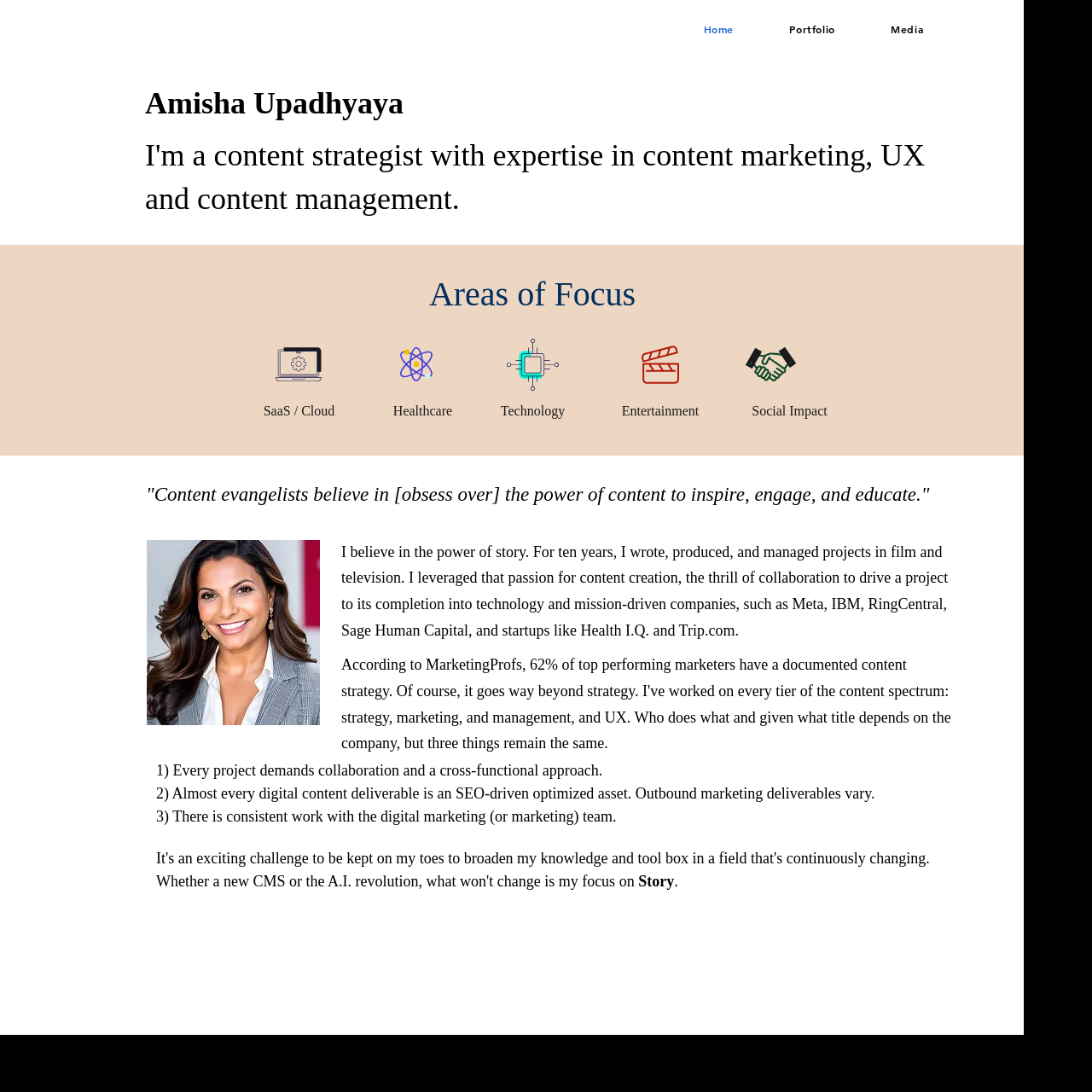Please identify the webpage's heading and generate its text content.

I'm a content strategist with expertise in content marketing, UX and content management.